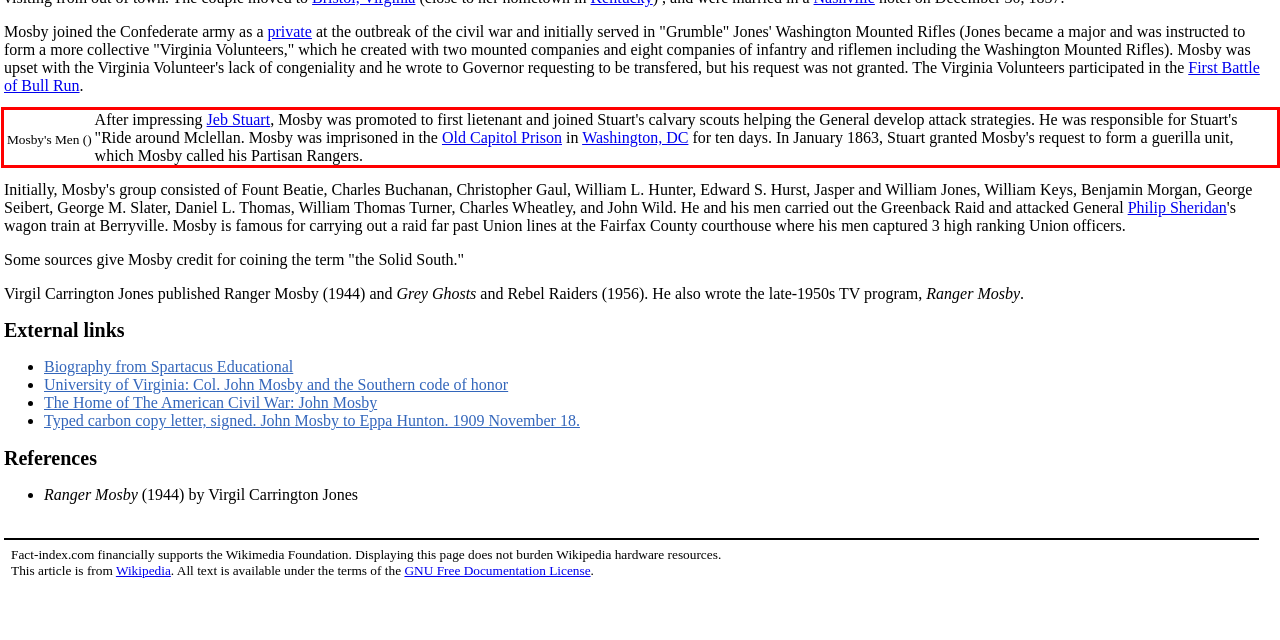In the given screenshot, locate the red bounding box and extract the text content from within it.

After impressing Jeb Stuart, Mosby was promoted to first lietenant and joined Stuart's calvary scouts helping the General develop attack strategies. He was responsible for Stuart's "Ride around Mclellan. Mosby was imprisoned in the Old Capitol Prison in Washington, DC for ten days. In January 1863, Stuart granted Mosby's request to form a guerilla unit, which Mosby called his Partisan Rangers.